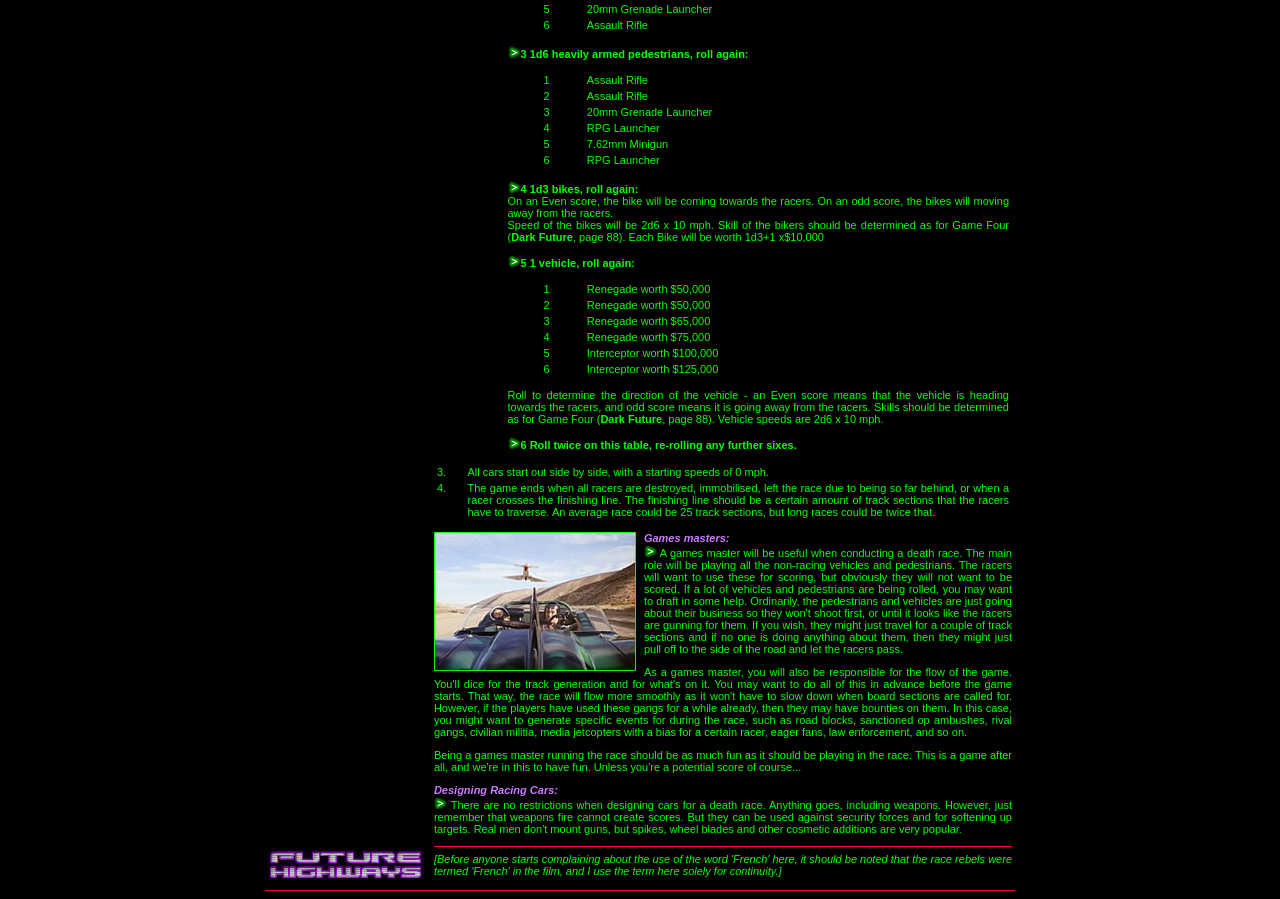Please answer the following question using a single word or phrase: 
What is the speed of the bikes in mph?

2d6 x 10